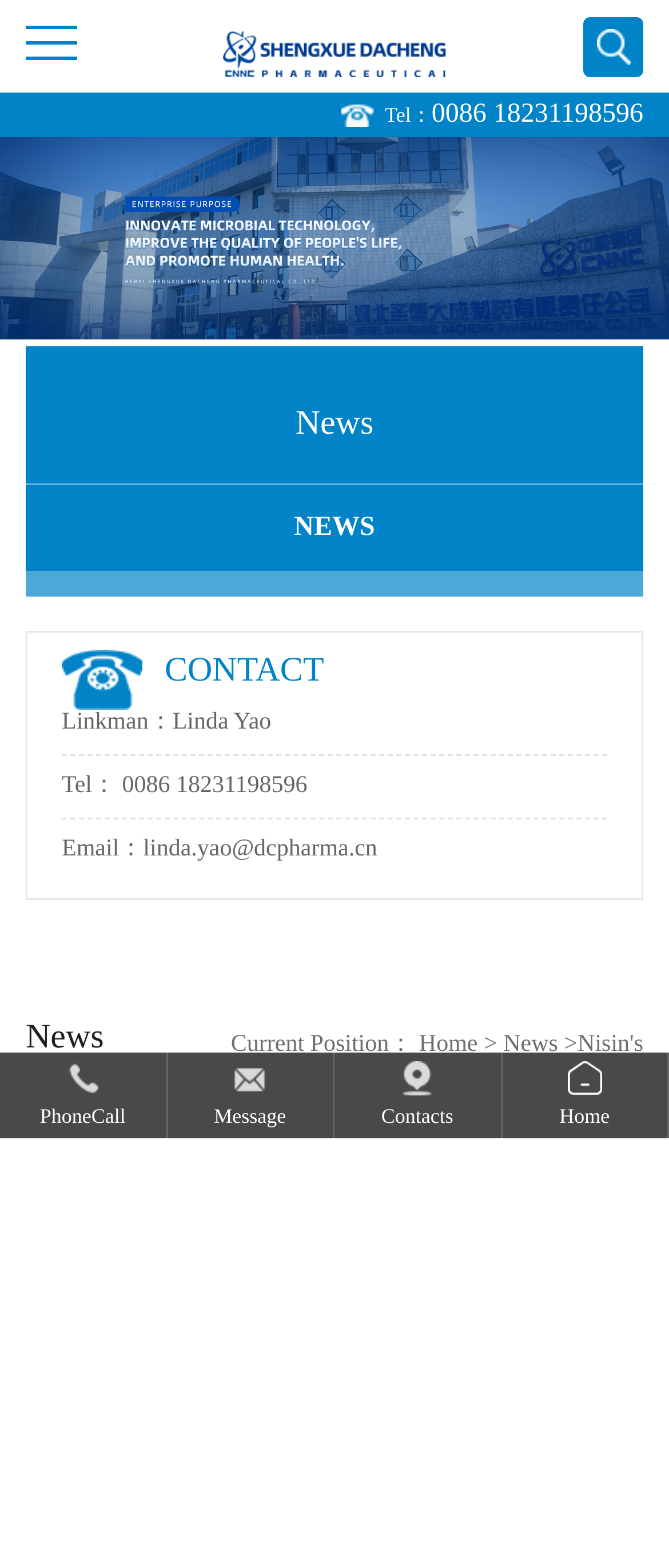How many contact methods are provided?
Look at the screenshot and give a one-word or phrase answer.

4